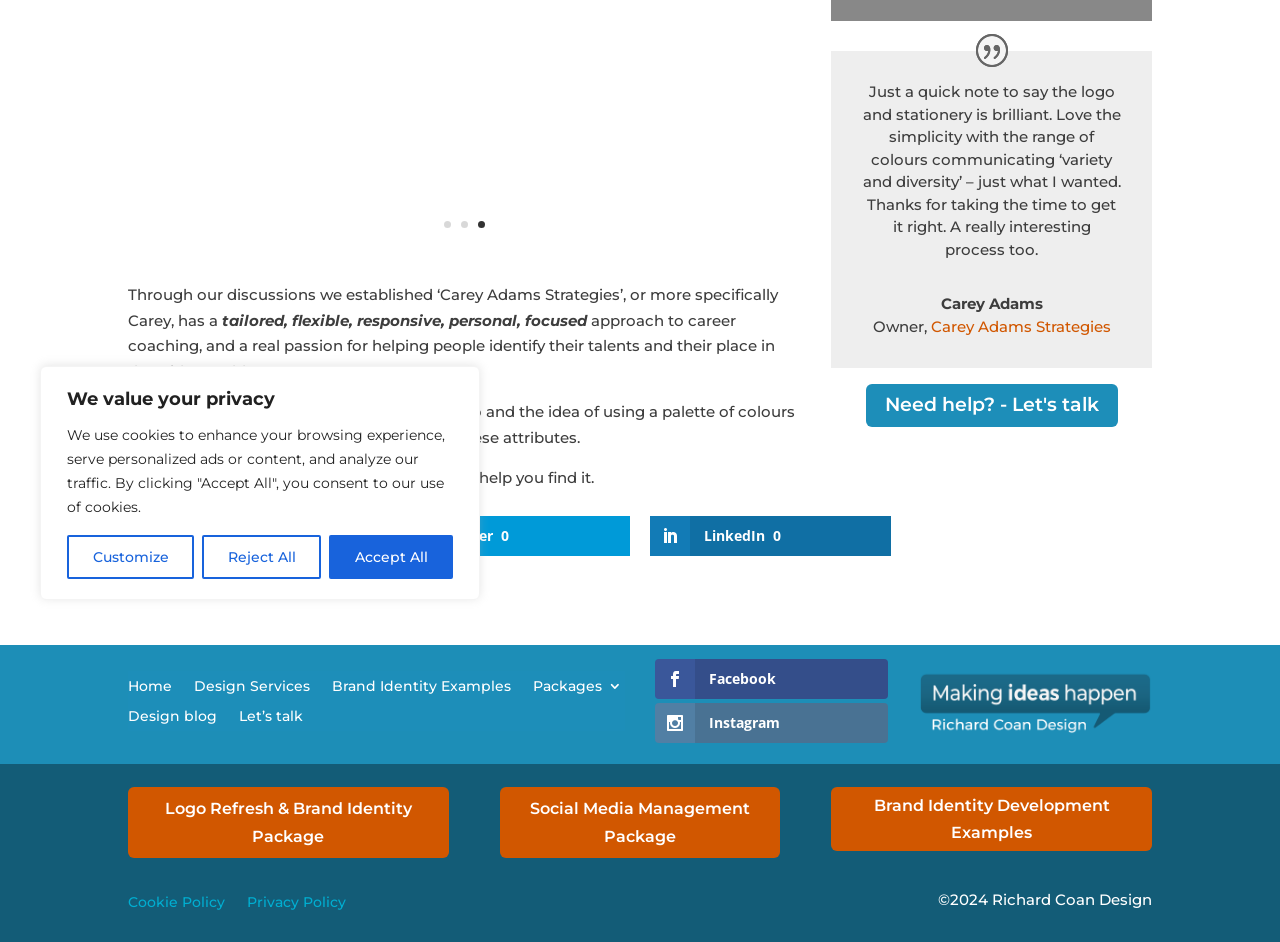Given the element description "Twitter 0" in the screenshot, predict the bounding box coordinates of that UI element.

[0.304, 0.548, 0.492, 0.59]